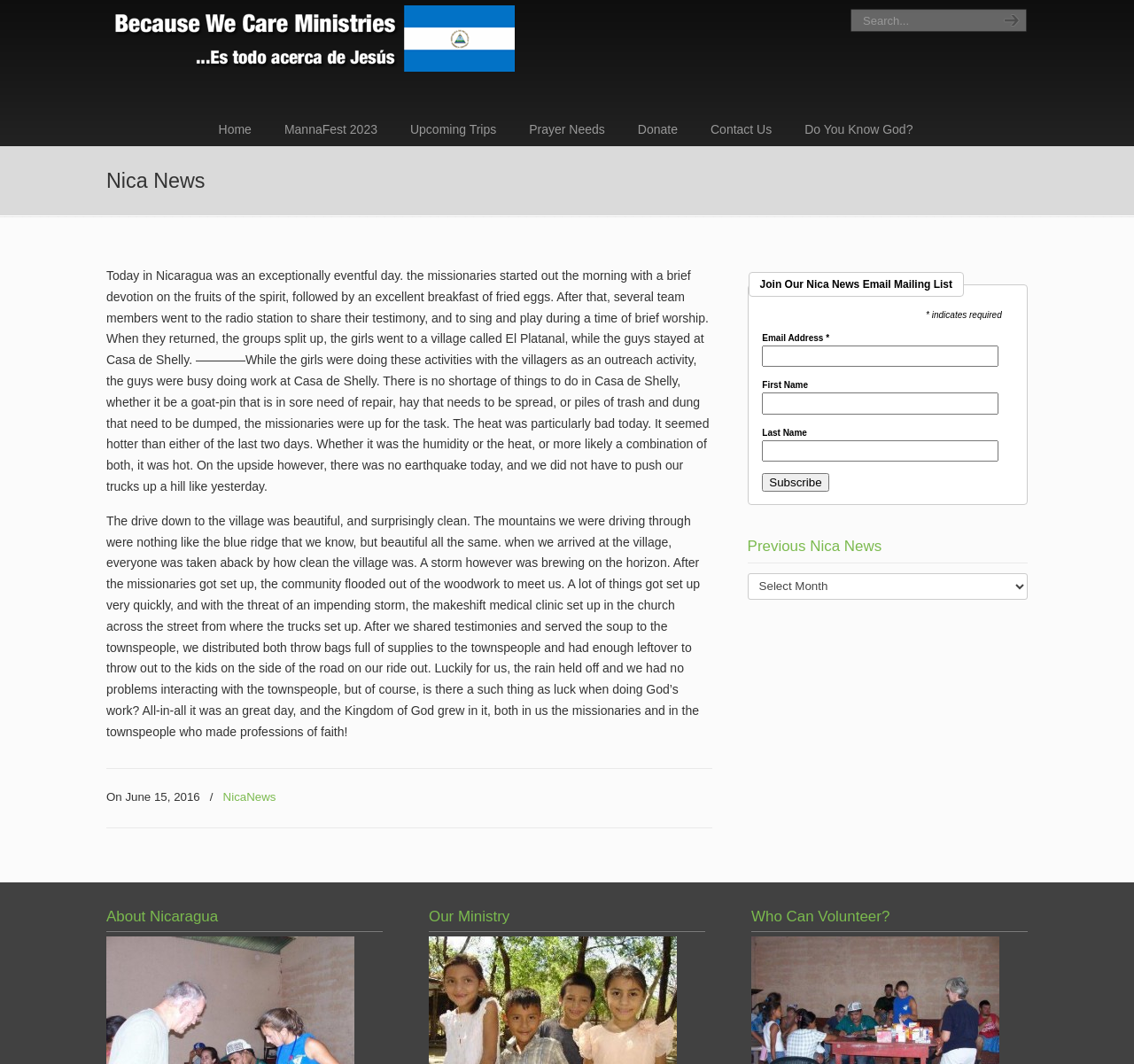What is the name of the organization?
Could you answer the question in a detailed manner, providing as much information as possible?

The name of the organization can be found in the top-left corner of the webpage, where it is written as 'Nica News - Because We Care Ministries'. This is likely the title of the webpage and the name of the organization that is responsible for the content.